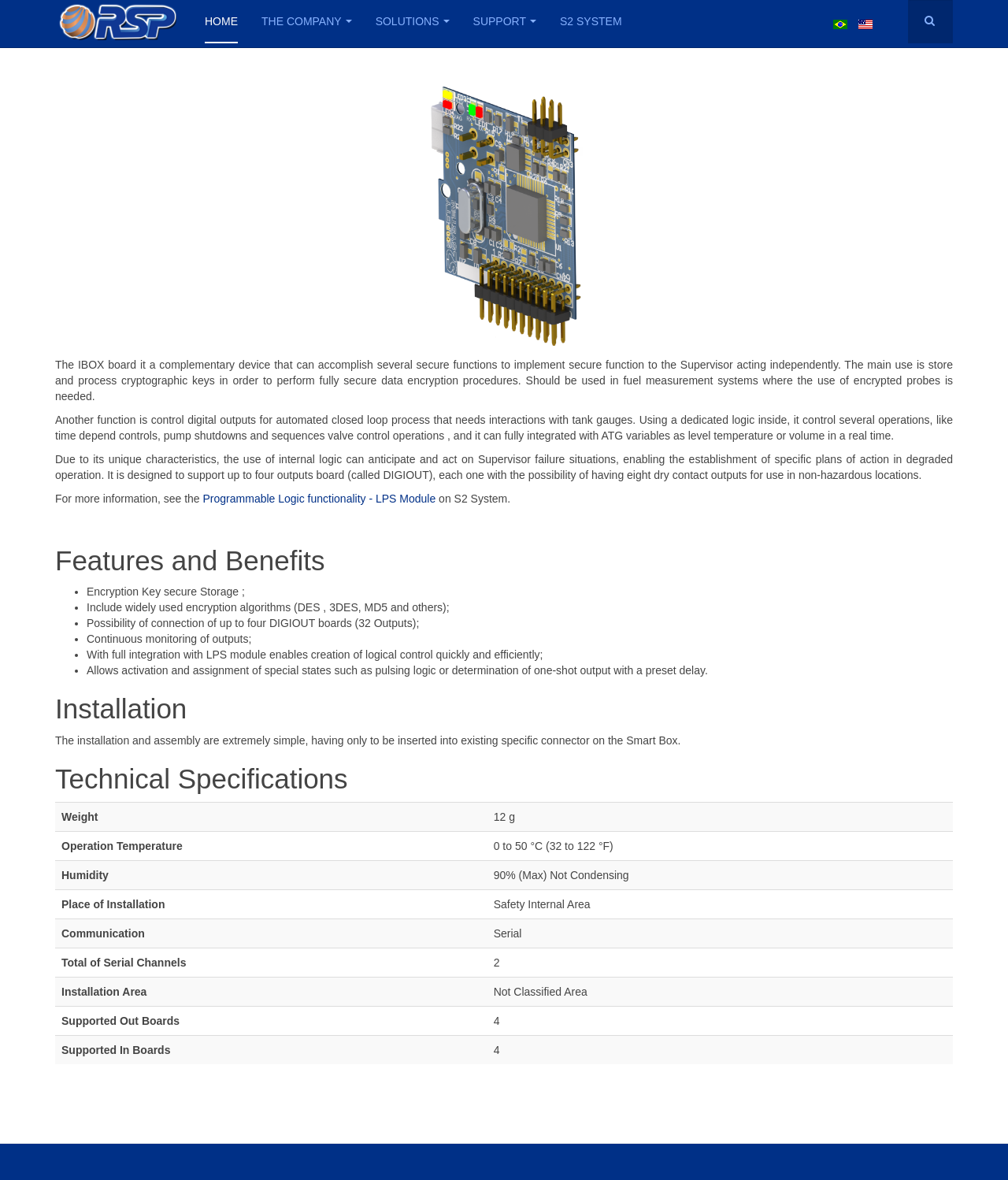Please identify the coordinates of the bounding box that should be clicked to fulfill this instruction: "Learn about the IBOX board features".

[0.055, 0.462, 0.945, 0.488]